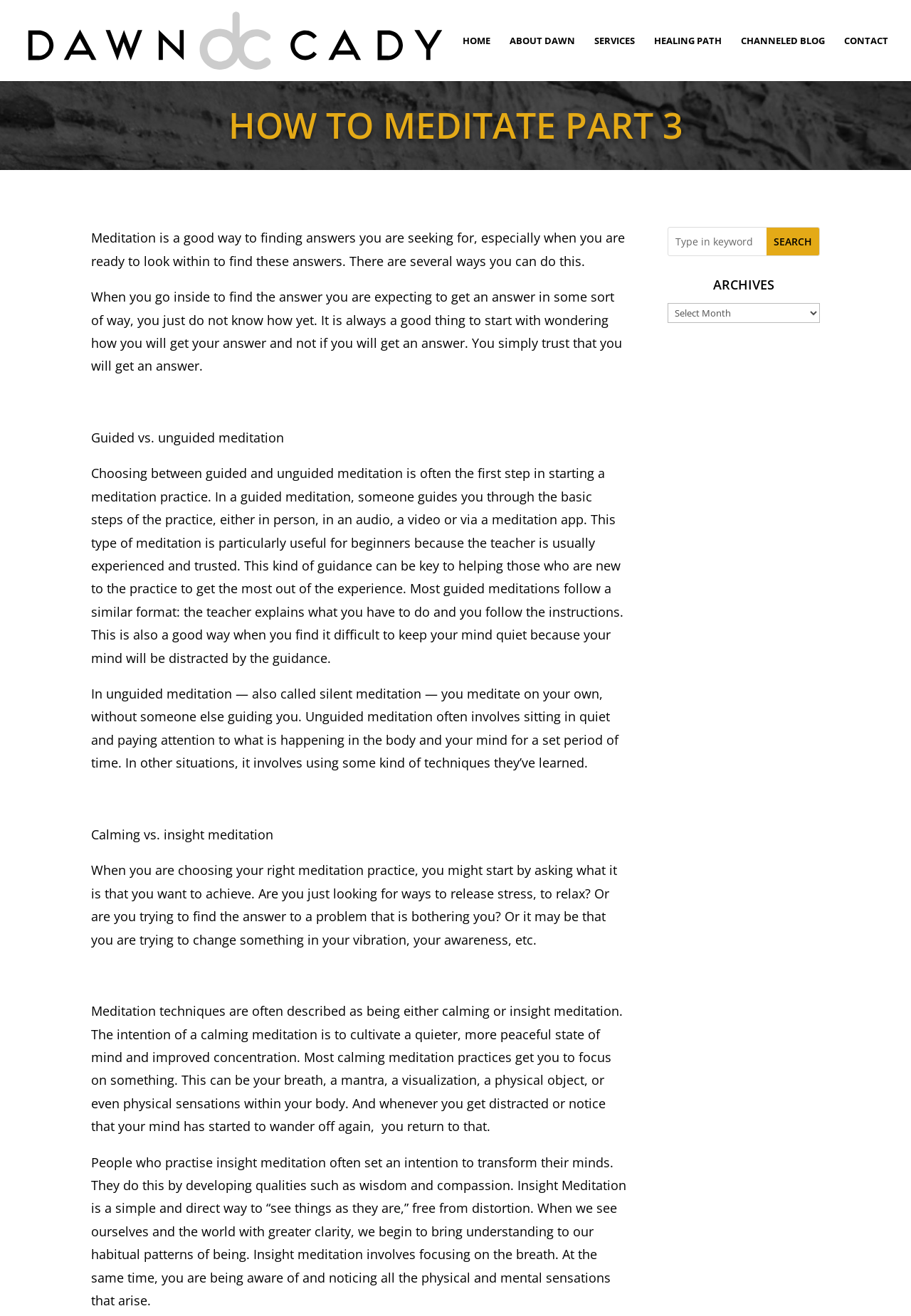Please identify the bounding box coordinates of the element on the webpage that should be clicked to follow this instruction: "Select an archive from the dropdown". The bounding box coordinates should be given as four float numbers between 0 and 1, formatted as [left, top, right, bottom].

[0.733, 0.23, 0.9, 0.245]